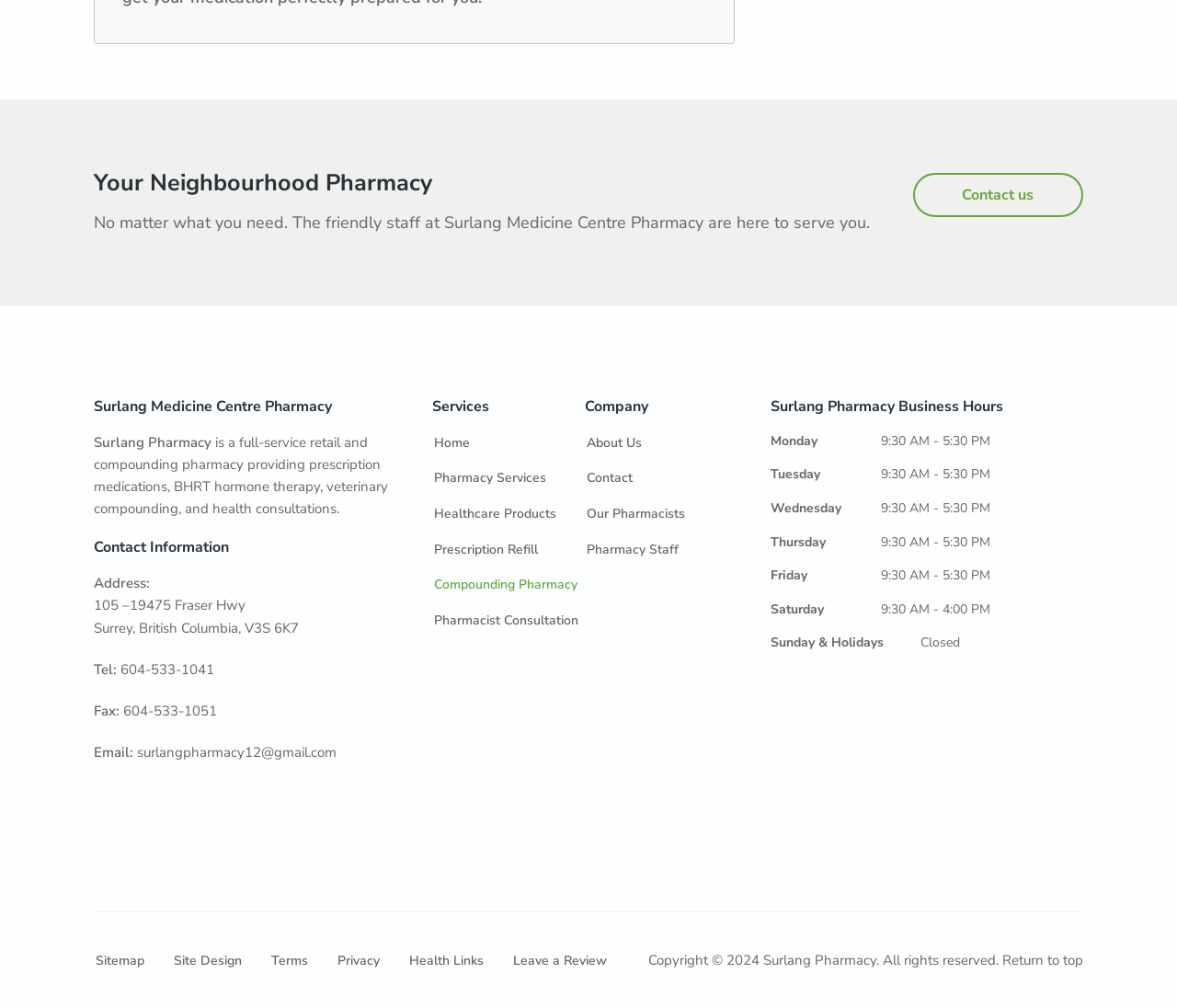Locate the bounding box coordinates of the element to click to perform the following action: 'Email the pharmacy'. The coordinates should be given as four float values between 0 and 1, in the form of [left, top, right, bottom].

[0.08, 0.737, 0.286, 0.755]